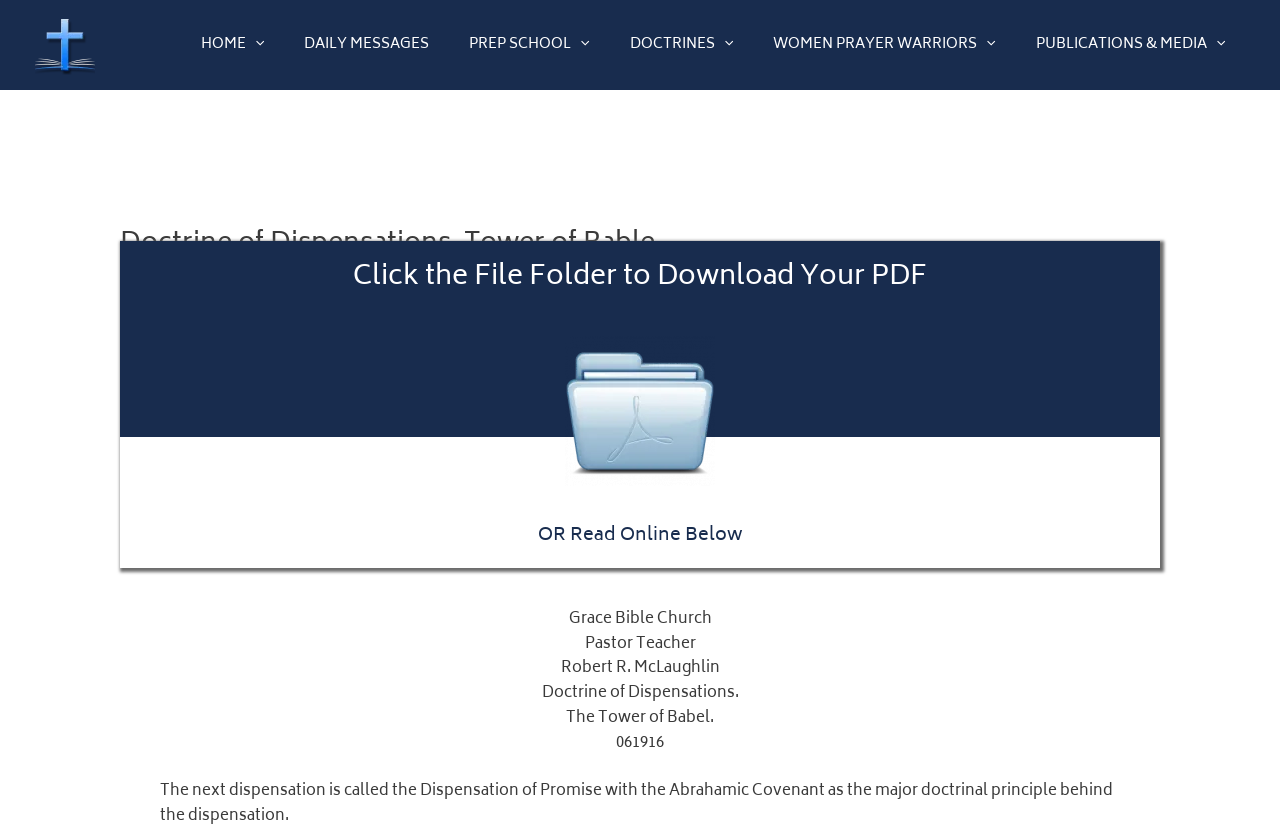Locate the bounding box coordinates of the clickable area needed to fulfill the instruction: "Click the blue pdf1 link to download the PDF".

[0.441, 0.475, 0.559, 0.507]